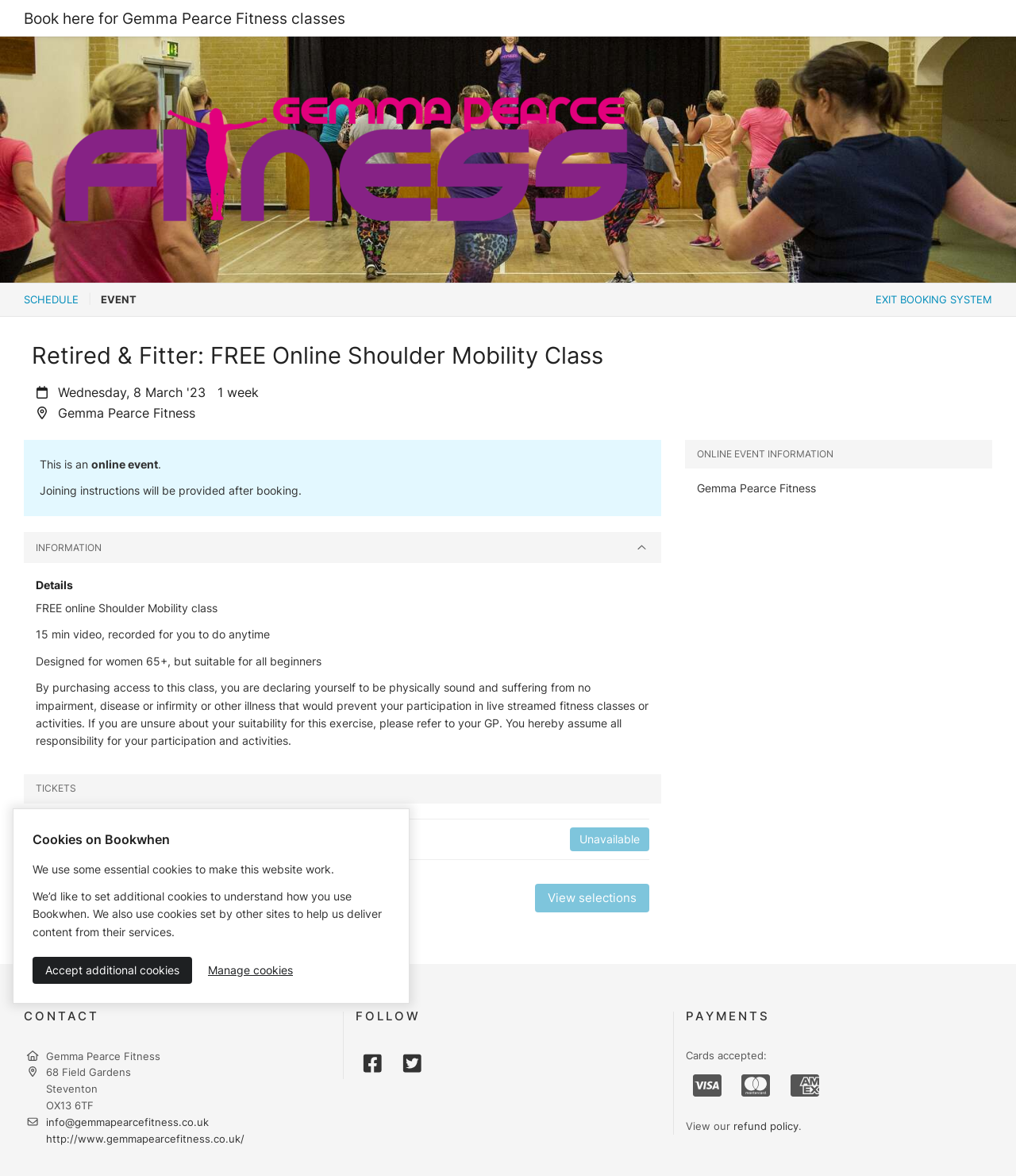Present a detailed account of what is displayed on the webpage.

This webpage is about Gemma Pearce Fitness, a fitness class provider that offers online sessions and classes in Steventon, Chilton, and Abingdon. At the top of the page, there is a heading that reads "Book here for Gemma Pearce Fitness classes" with a link to book classes. Below this, there is an image of Gemma Pearce Fitness and a secondary navigation menu with links to "SCHEDULE", "EVENT", and "EXIT BOOKING SYSTEM".

The main content of the page is divided into sections. The first section is about a free online shoulder mobility class, with a heading that reads "Retired & Fitter: FREE Online Shoulder Mobility Class". Below this, there is a paragraph of text that describes the class, followed by a section with details about the class, including the duration, suitability, and a disclaimer.

The next section is about booking tickets for the class, with a heading that reads "TICKETS". This section contains a table with information about the tickets, including the price and availability. There is also a link to select more tickets and a link to view selections.

On the right side of the page, there is a section with information about the online event, including the name of the event and a link to view more information. Below this, there is a section with contact information, including an address, email, and website.

Further down the page, there are sections about following Gemma Pearce Fitness on social media, payment options, and a refund policy. At the bottom of the page, there is a section about cookies on the website, with information about the types of cookies used and options to manage cookies.

Throughout the page, there are various images, including a logo for Gemma Pearce Fitness, social media icons, and payment method icons.